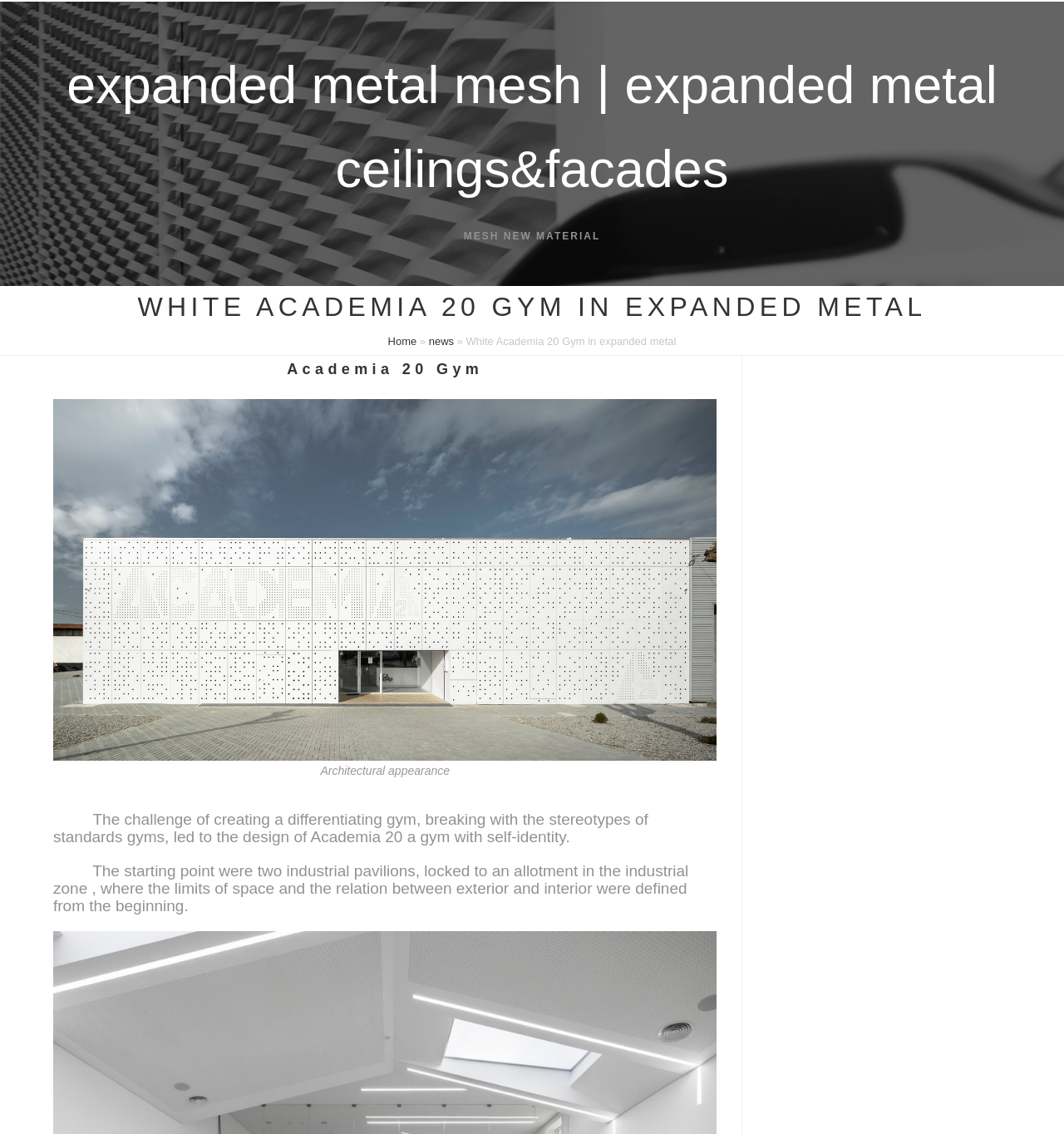What is the material used for the gym's ceiling?
From the screenshot, provide a brief answer in one word or phrase.

expanded metal